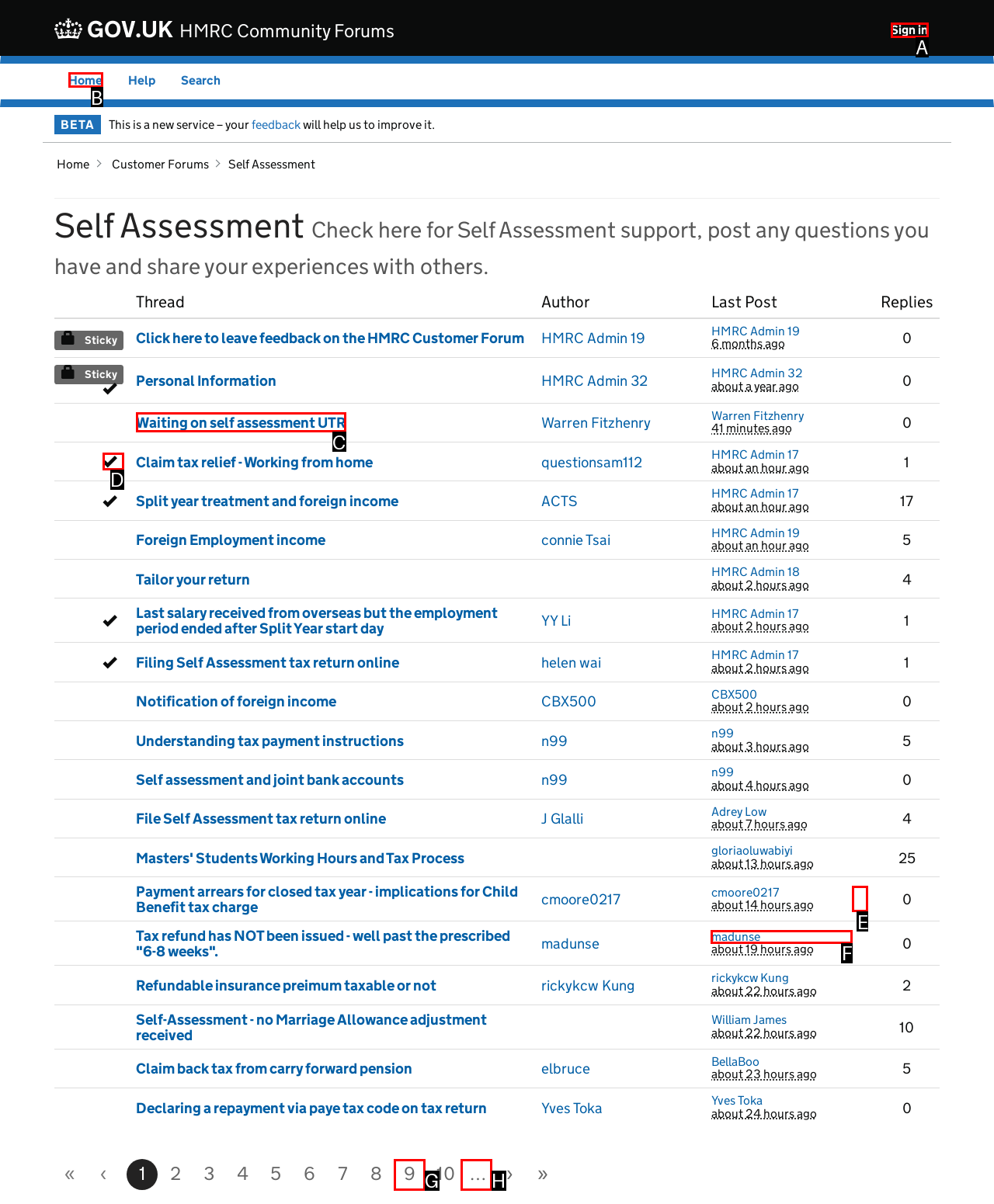Choose the letter of the element that should be clicked to complete the task: Click the link to discover beautiful Fort Myers, Florida
Answer with the letter from the possible choices.

None